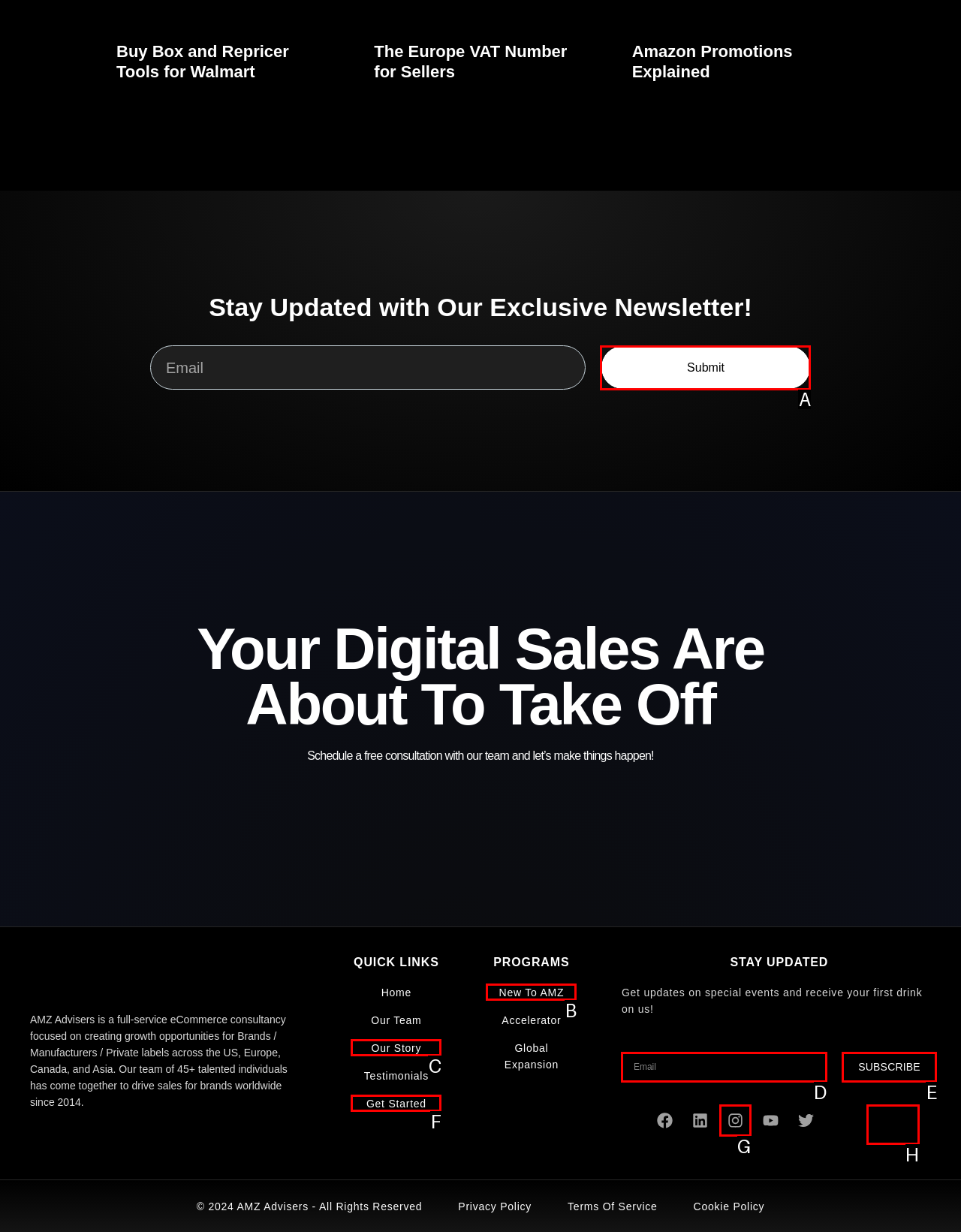From the given options, find the HTML element that fits the description: SUBSCRIBE. Reply with the letter of the chosen element.

E